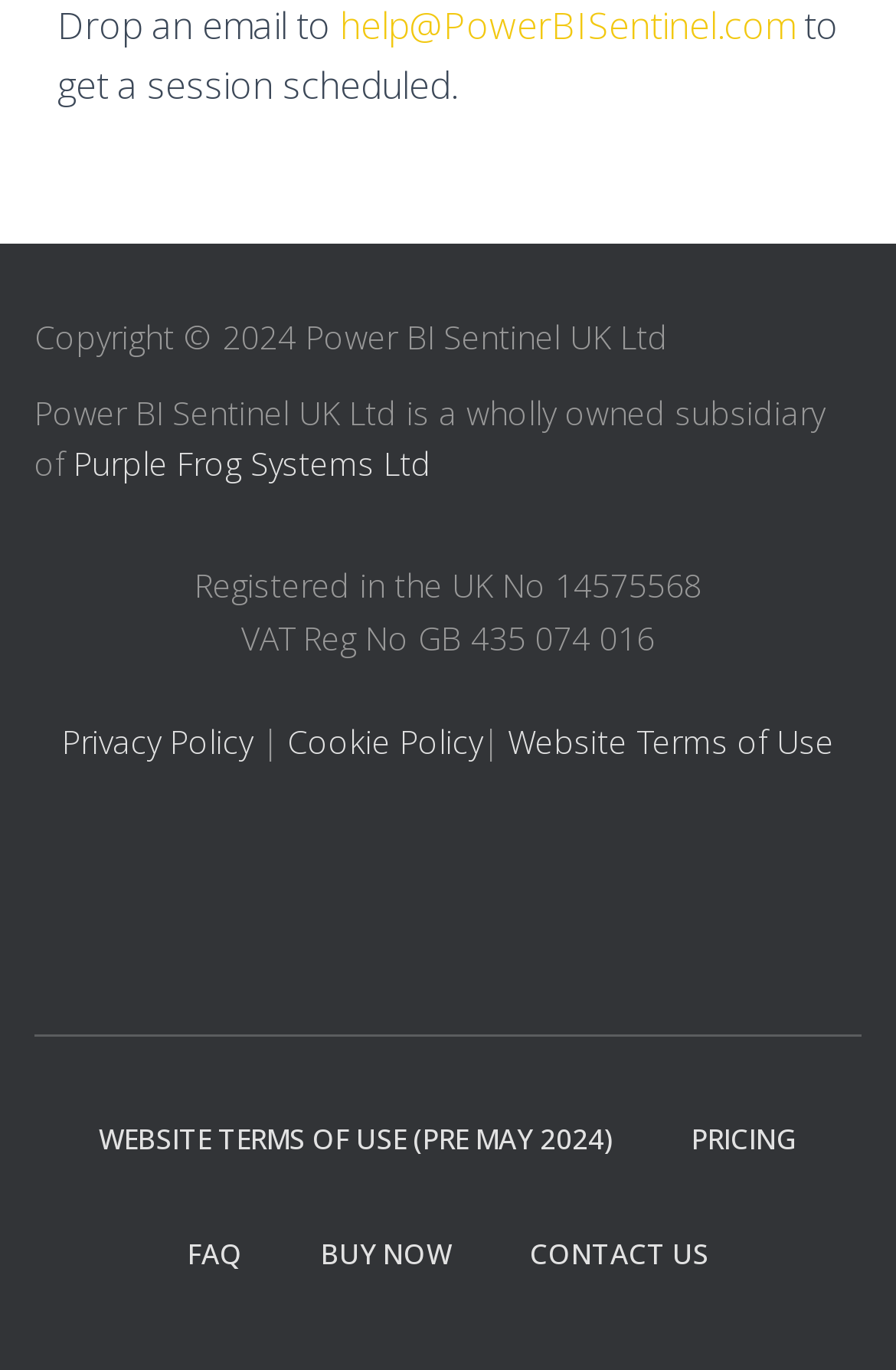Please examine the image and provide a detailed answer to the question: What is the company's VAT registration number?

The VAT registration number can be found at the bottom of the webpage, in the section with the company's copyright and registration information, where it says 'VAT Reg No GB 435 074 016'.